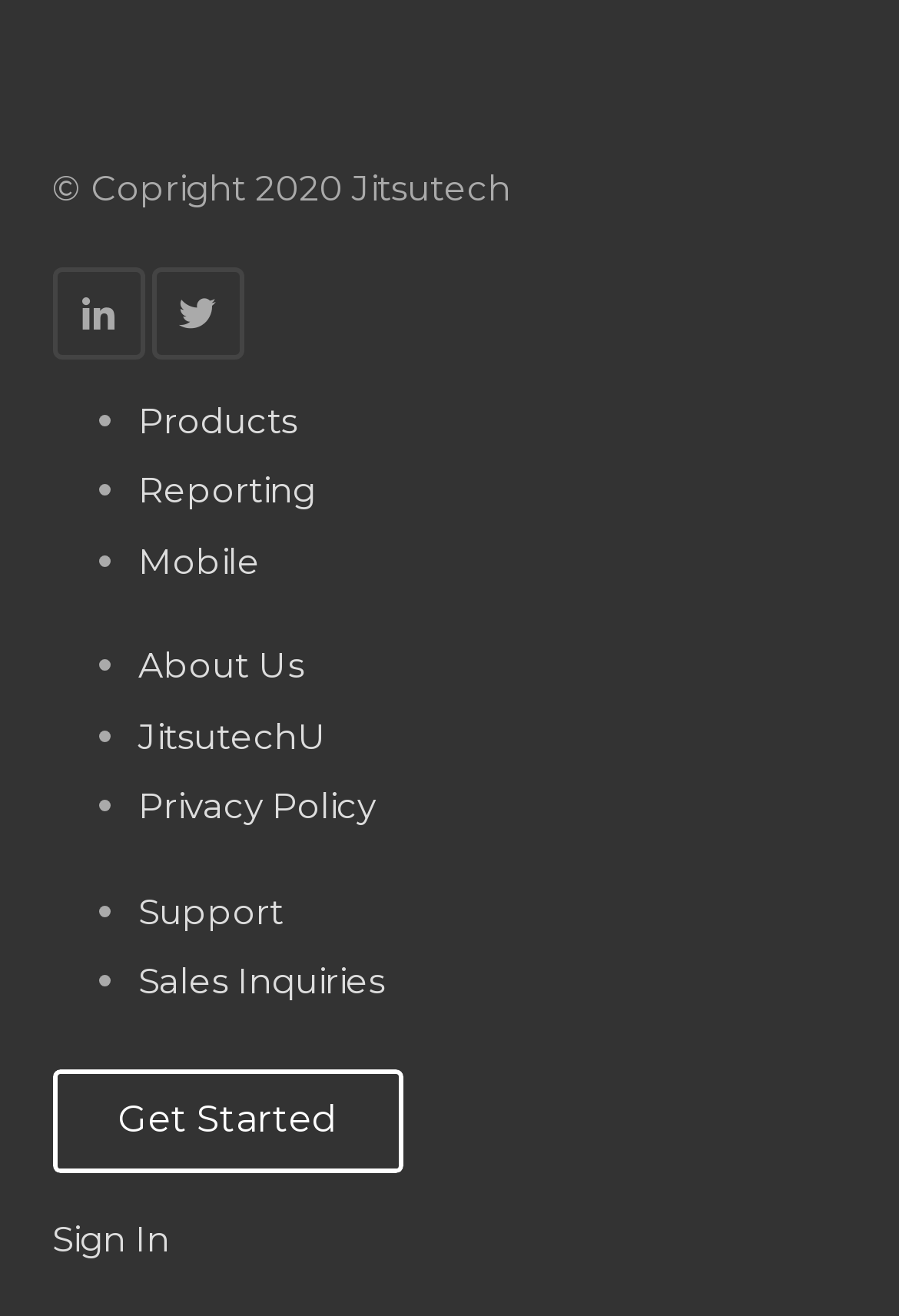Locate the bounding box coordinates of the element you need to click to accomplish the task described by this instruction: "Get Started".

[0.058, 0.813, 0.449, 0.892]